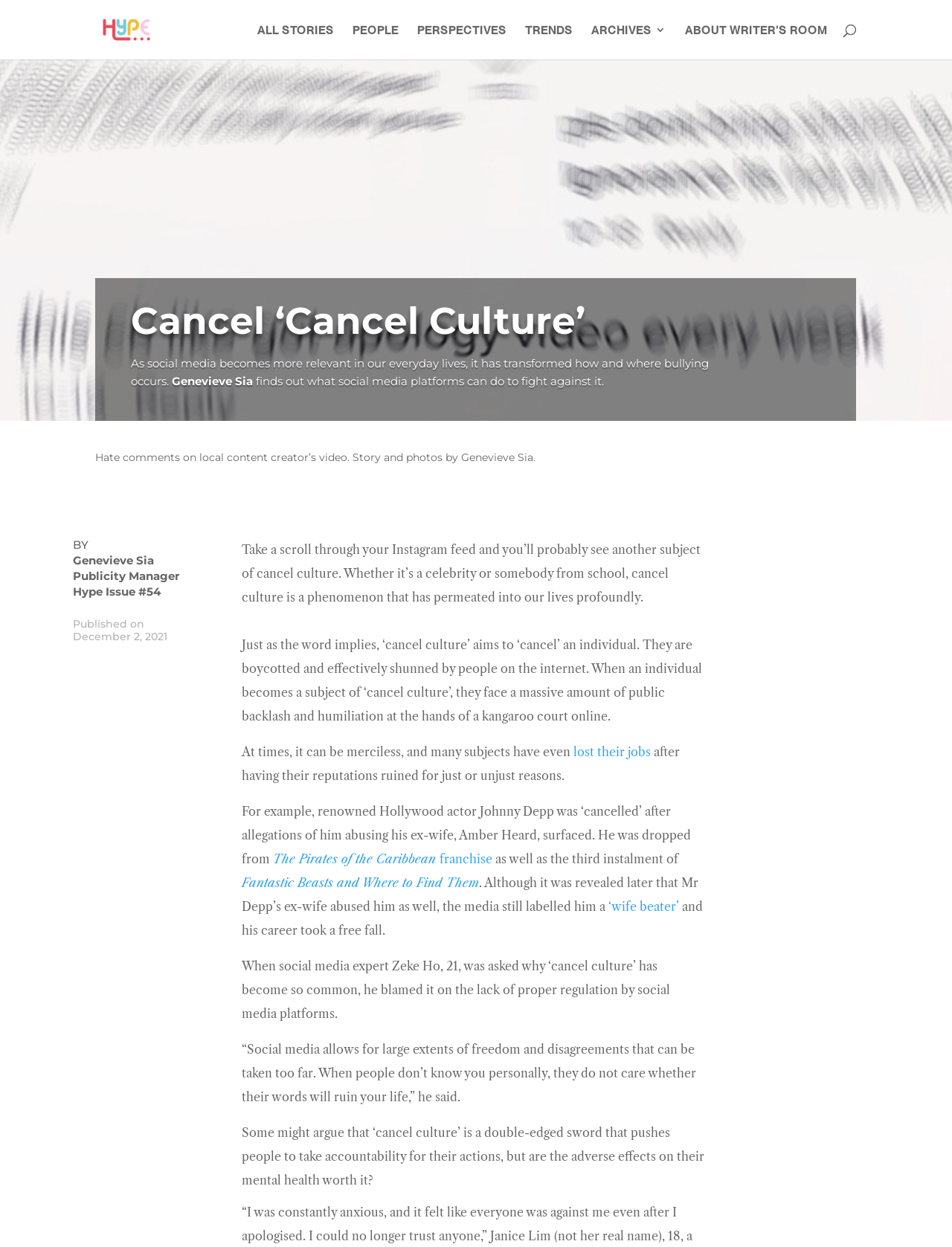What is the name of the Hollywood actor who was 'cancelled' after allegations of abusing his ex-wife?
Answer the question using a single word or phrase, according to the image.

Johnny Depp